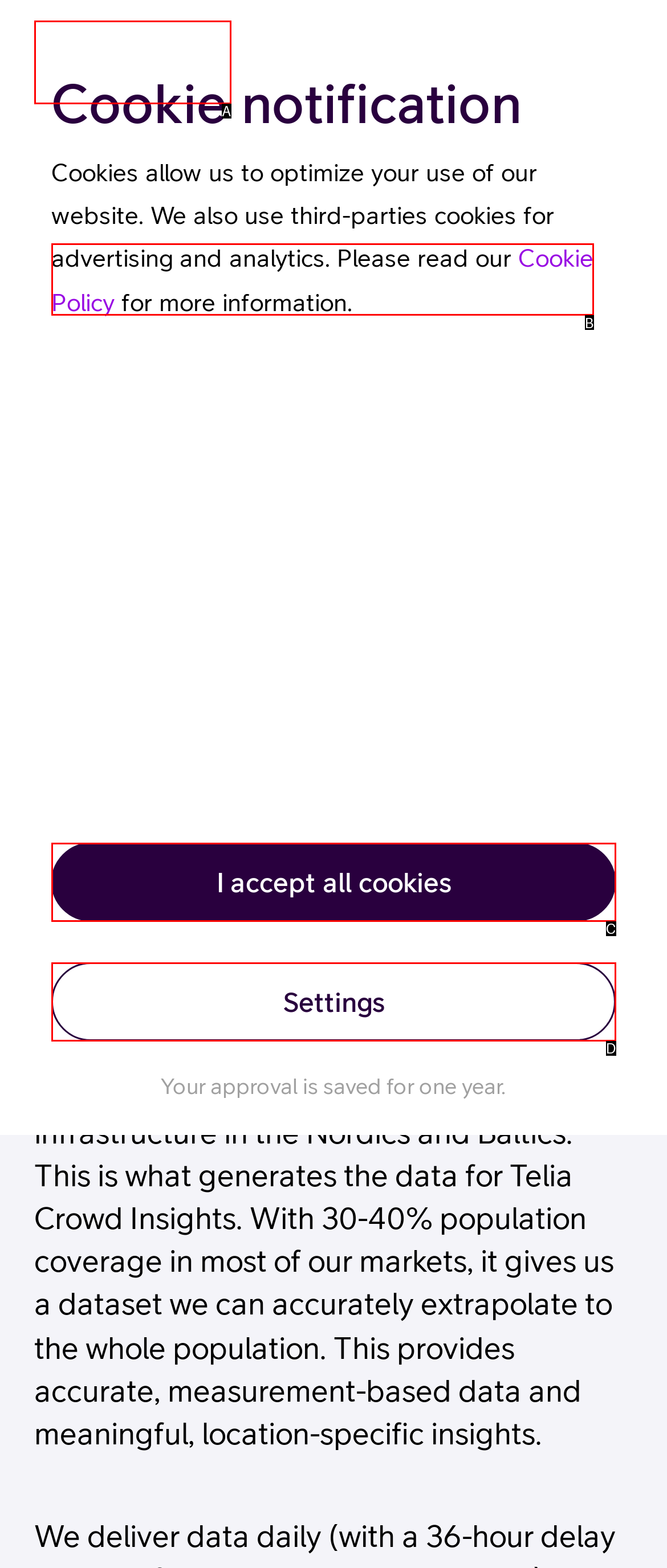Determine which HTML element best fits the description: Cookie Policy
Answer directly with the letter of the matching option from the available choices.

B